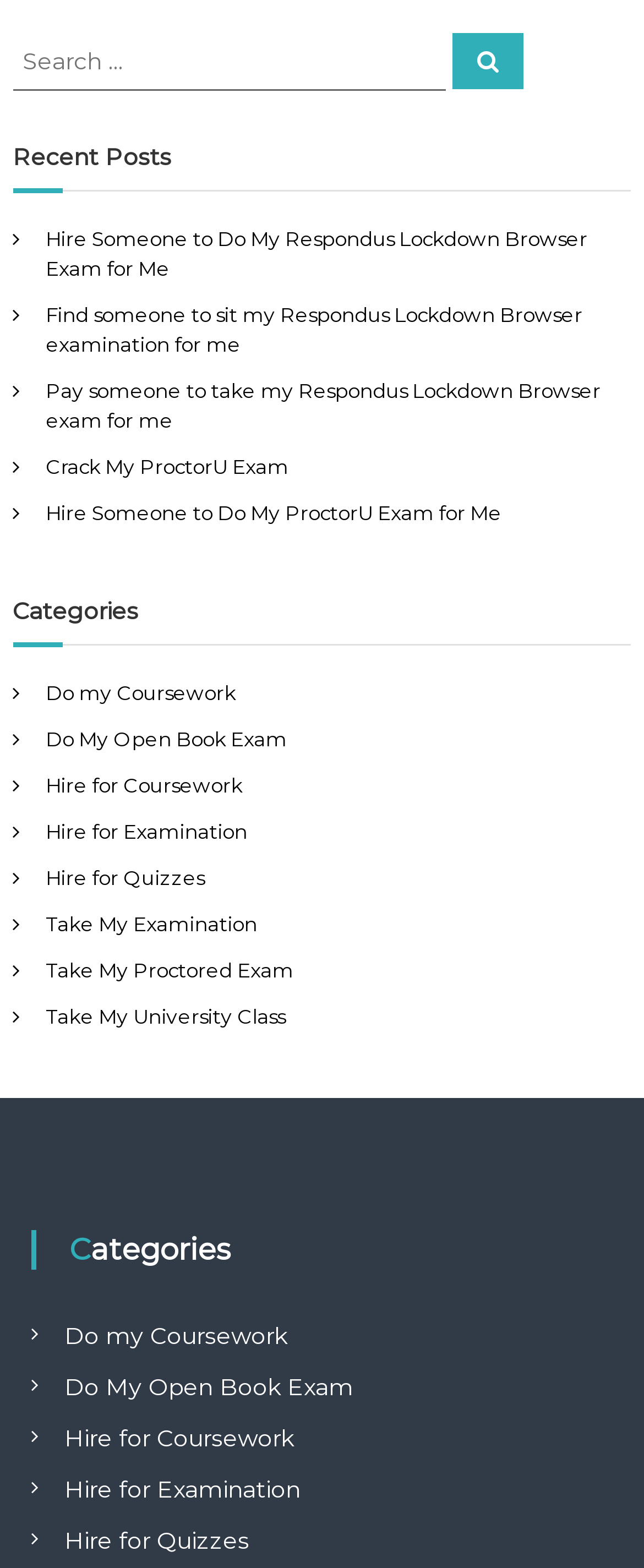What is the purpose of the search box?
Refer to the screenshot and answer in one word or phrase.

Search for posts